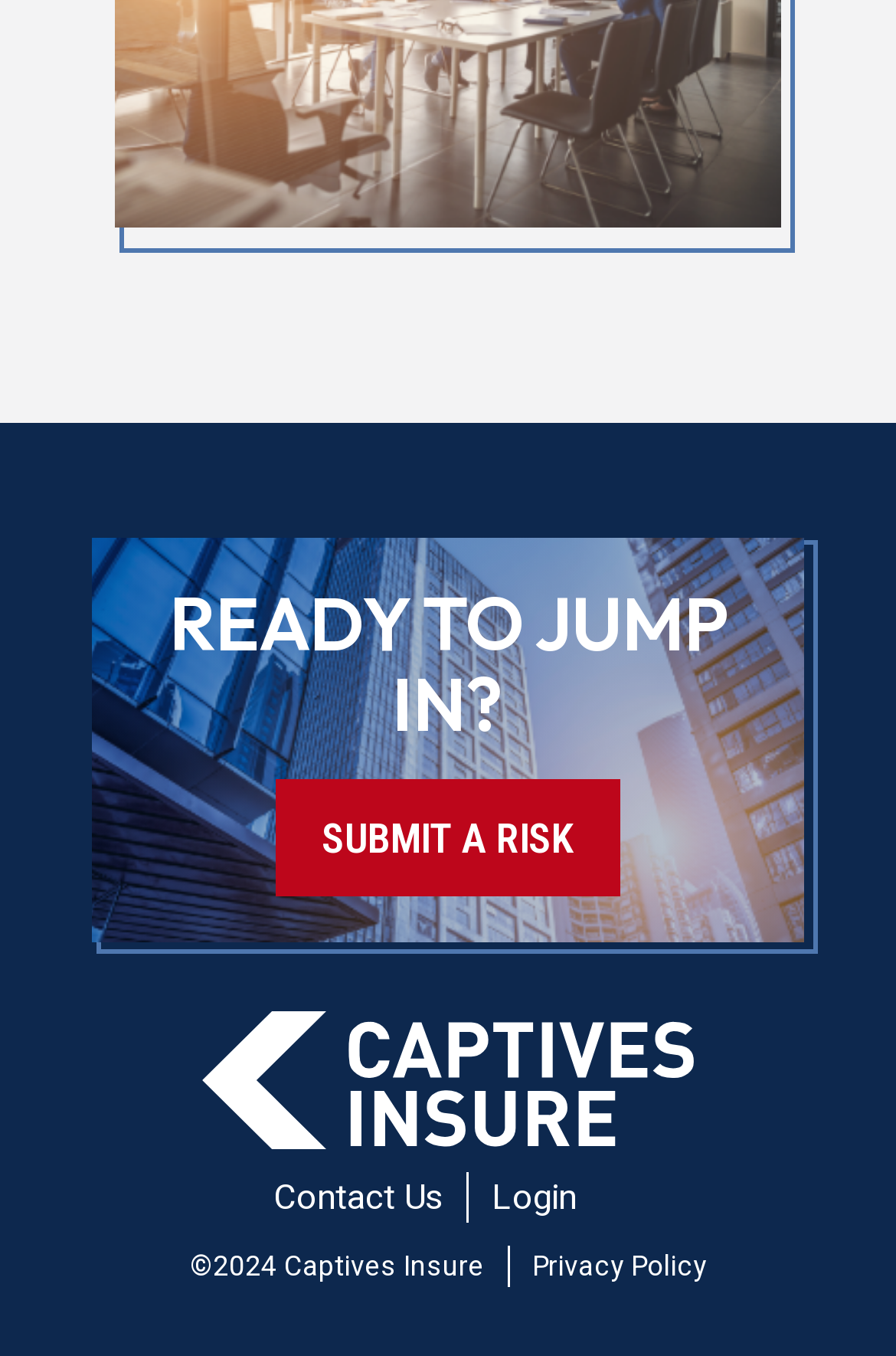Please determine the bounding box coordinates for the UI element described as: "Login".

[0.549, 0.864, 0.644, 0.901]